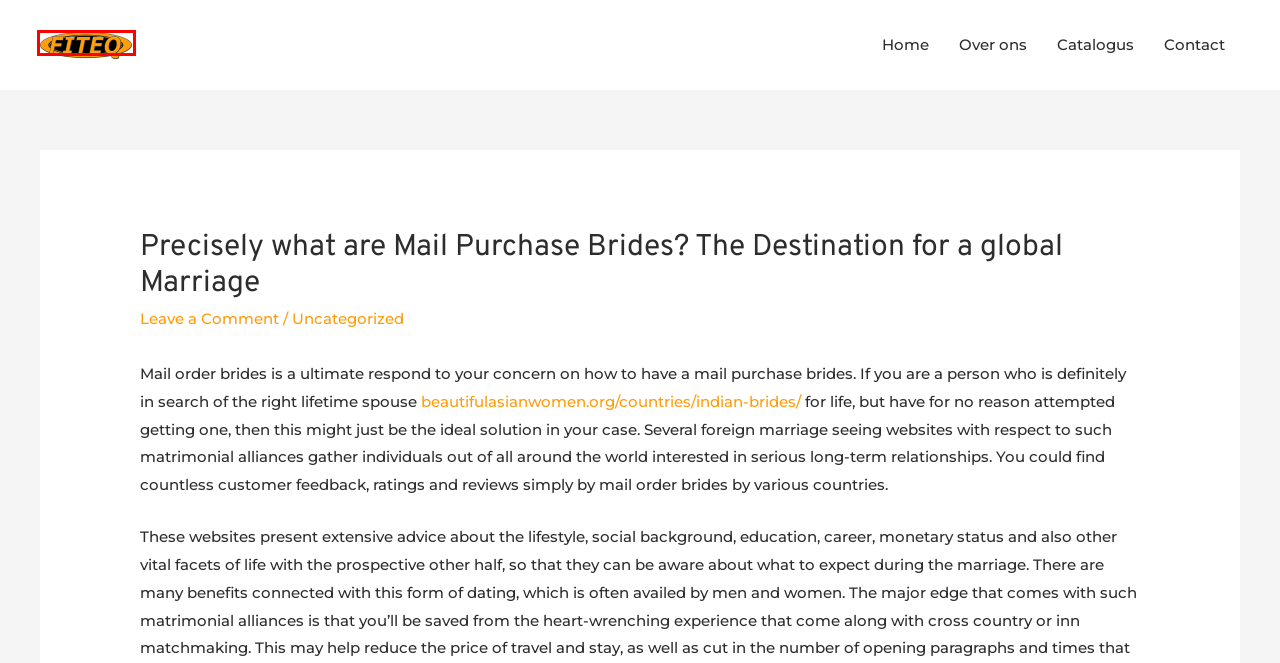Examine the screenshot of a webpage with a red bounding box around a UI element. Your task is to identify the webpage description that best corresponds to the new webpage after clicking the specified element. The given options are:
A. Avence | Home
B. Catalogus – Fiteq
C. Contact – Fiteq
D. Fiteq
E. Uncategorized – Fiteq
F. Down load the Pokemon Soul Silver antique Rom compromise – Fiteq
G. Meer informatie over de bitcoin Evolution Review – Fiteq
H. Over ons – Fiteq

D